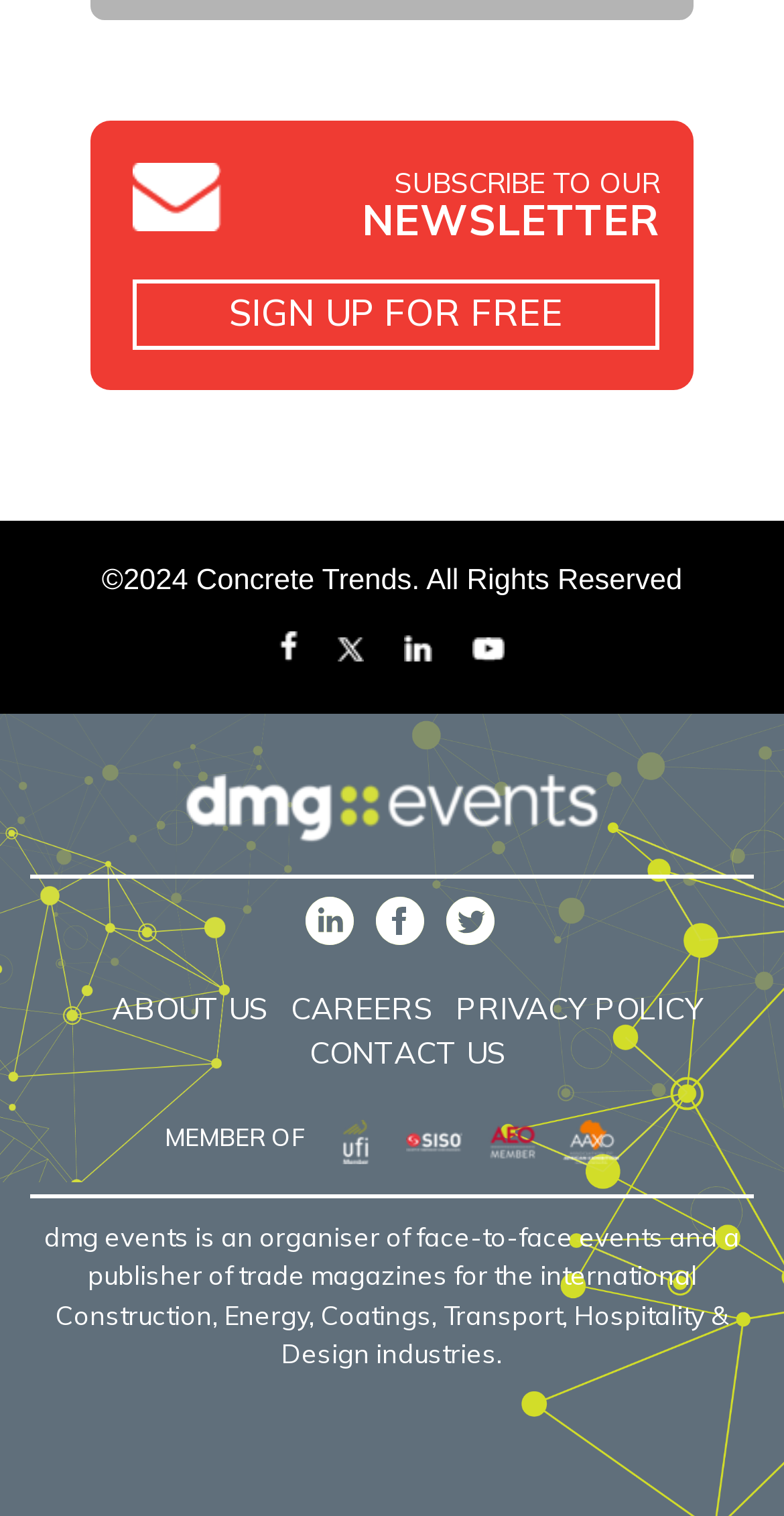Pinpoint the bounding box coordinates of the area that should be clicked to complete the following instruction: "Subscribe to the newsletter". The coordinates must be given as four float numbers between 0 and 1, i.e., [left, top, right, bottom].

[0.462, 0.108, 0.841, 0.165]